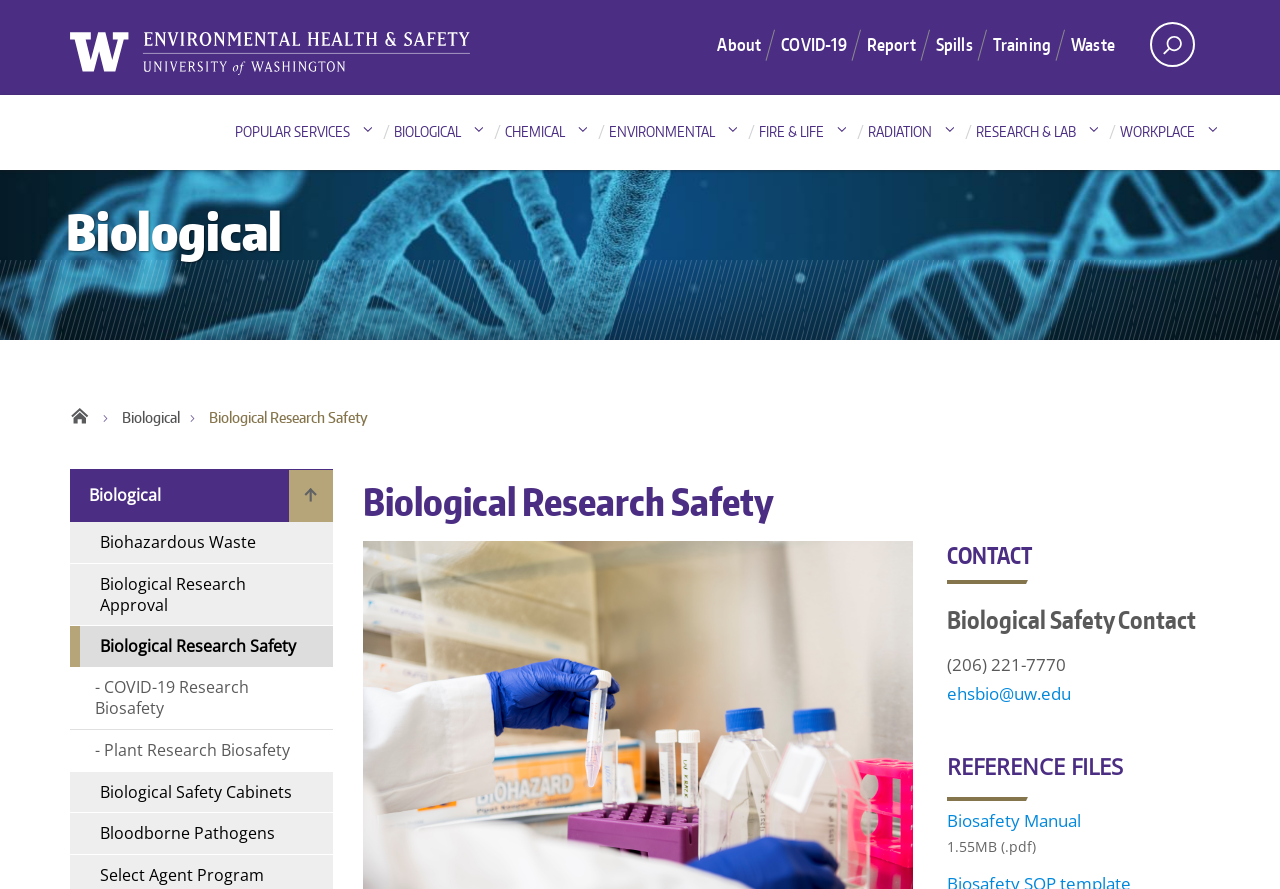Identify the bounding box coordinates of the region that should be clicked to execute the following instruction: "Go to DistinguishedTeaching.com".

None